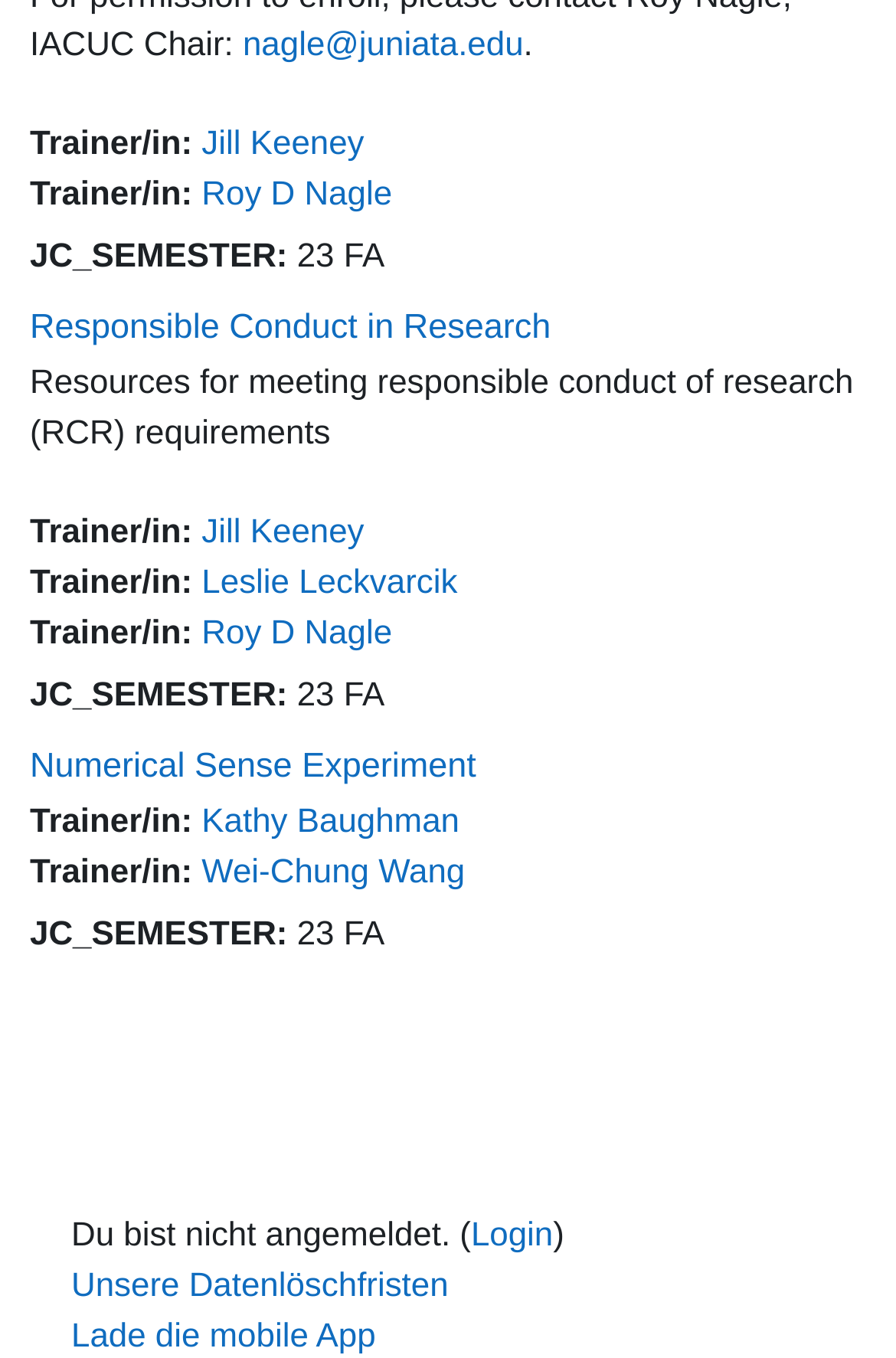Please predict the bounding box coordinates of the element's region where a click is necessary to complete the following instruction: "Click on the 'Numerical Sense Experiment' link". The coordinates should be represented by four float numbers between 0 and 1, i.e., [left, top, right, bottom].

[0.033, 0.55, 0.531, 0.58]